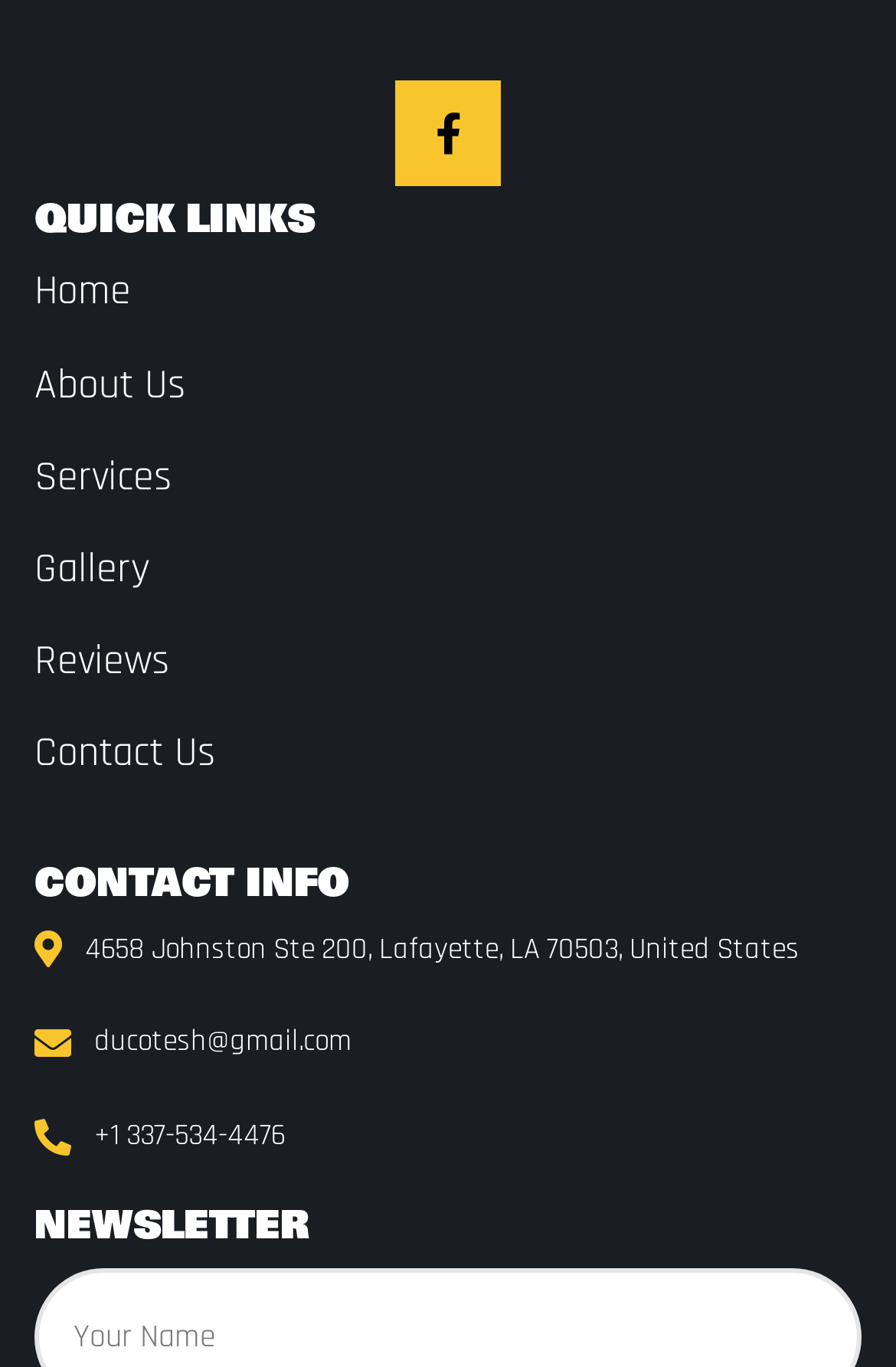Please find the bounding box coordinates (top-left x, top-left y, bottom-right x, bottom-right y) in the screenshot for the UI element described as follows: Contact Us

[0.038, 0.532, 0.241, 0.57]